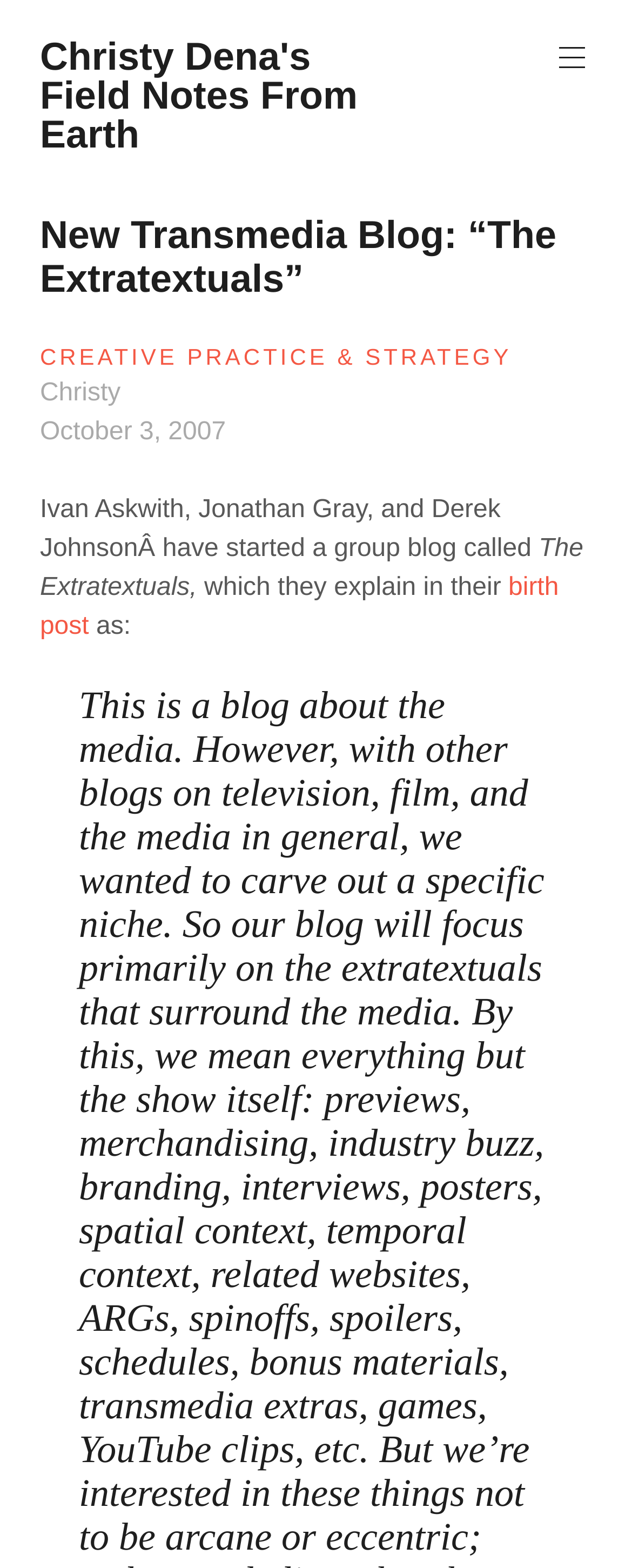Extract the bounding box coordinates for the described element: "Creative Practice & Strategy". The coordinates should be represented as four float numbers between 0 and 1: [left, top, right, bottom].

[0.063, 0.219, 0.81, 0.236]